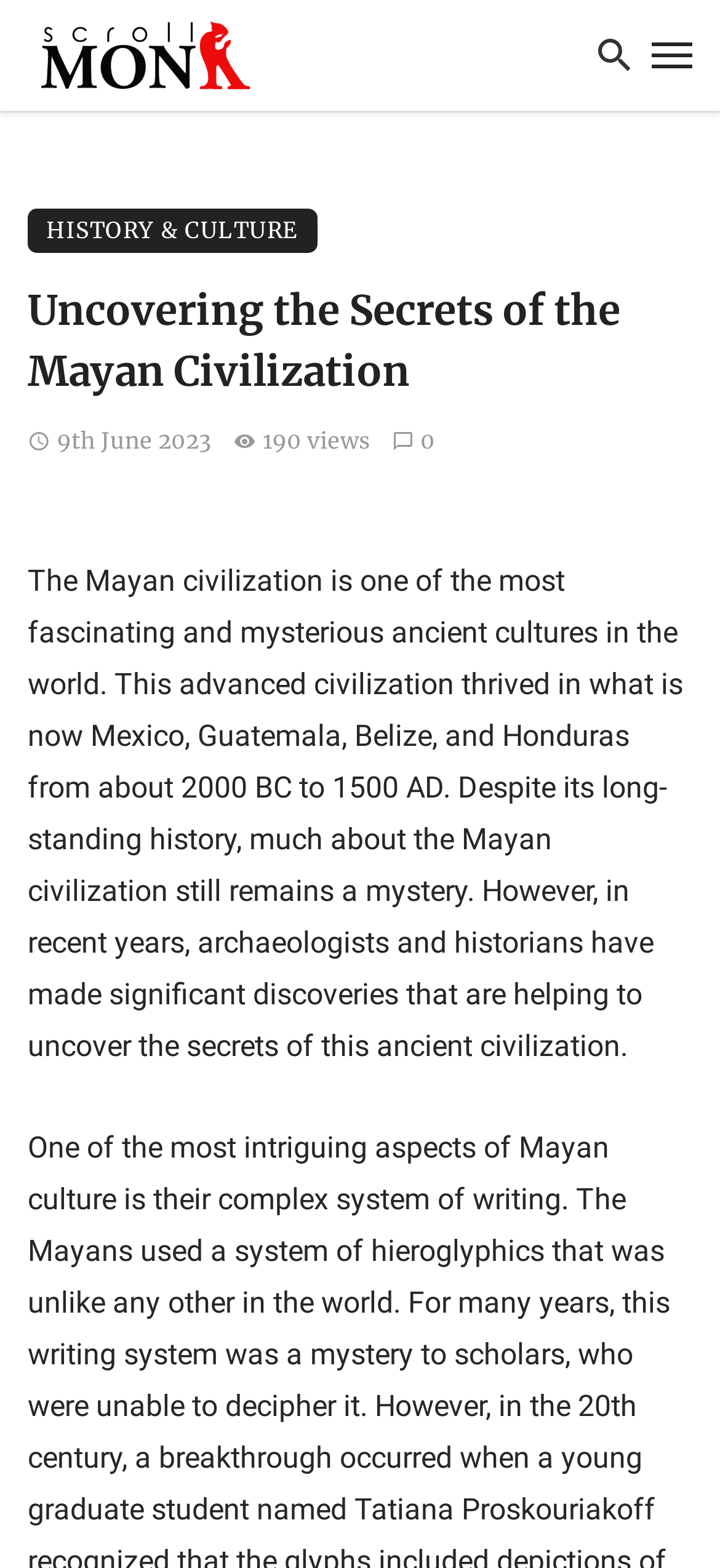Generate the main heading text from the webpage.

Uncovering the Secrets of the Mayan Civilization